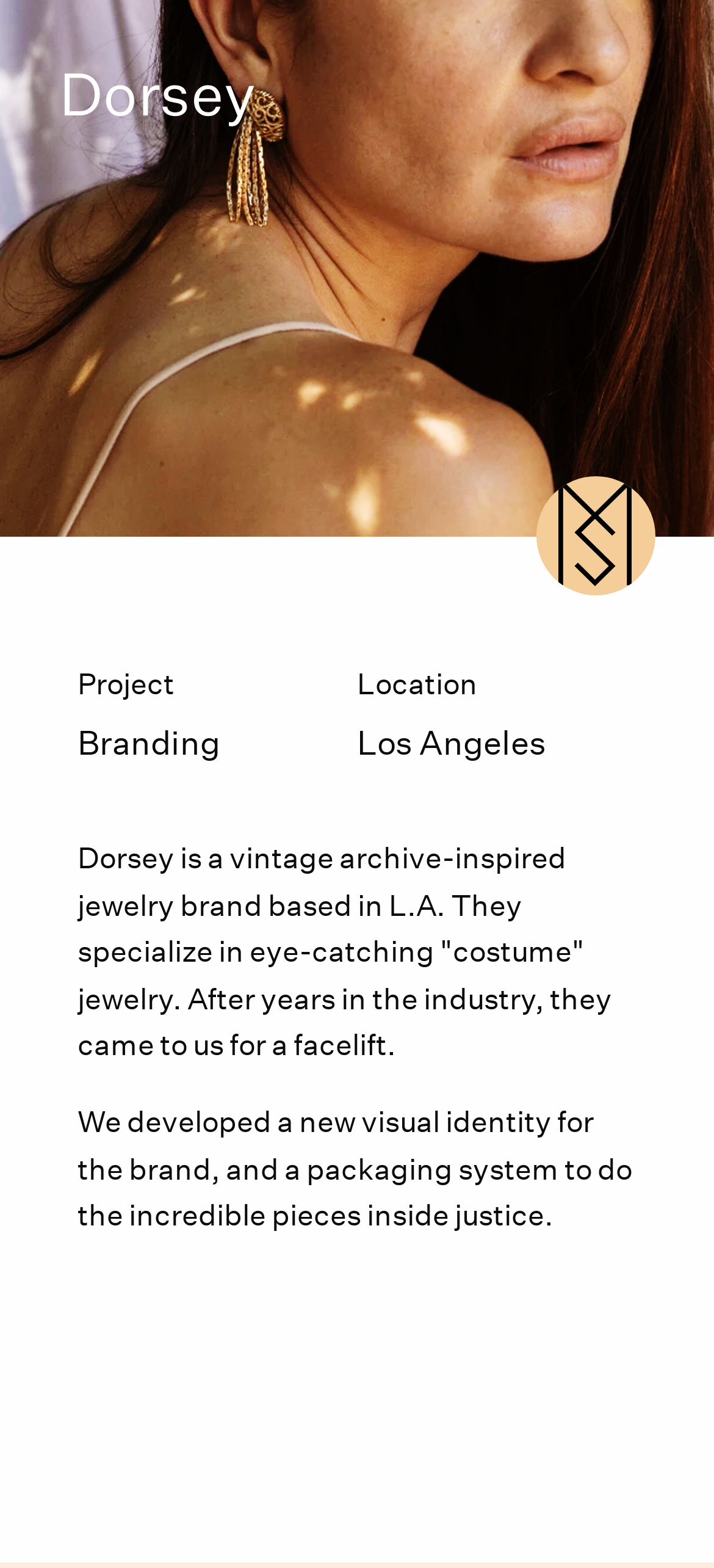Offer an in-depth caption of the entire webpage.

The webpage is for "The Made Shop", a design studio or agency. At the top, there is a logo or icon of the shop, accompanied by a link to the homepage. Below the logo, there is a navigation menu with five links: "Home", "Work", "About", "Shop", and "Contact", aligned horizontally and taking up most of the width of the page.

On the right side of the page, there are three social media links: "Made Shop Instagram", "Made Shop Twitter", and "Made Shop Facebook", each accompanied by its respective icon.

The main content of the page is a project showcase, featuring a project called "Dorsey". At the top, there is a large featured image of the project. Below the image, there are two columns of text. The left column has a heading "Project" and a subheading "Branding", while the right column has a heading "Location" and a subheading "Los Angeles". 

Below the columns, there is a paragraph of text describing the project, which is about a vintage archive-inspired jewelry brand based in Los Angeles. The text explains that the brand came to "The Made Shop" for a facelift, and the shop developed a new visual identity and packaging system for the brand.

Finally, there is a section with a heading "Disciplines", which lists two areas of expertise: "Branding" and "Packaging Design".